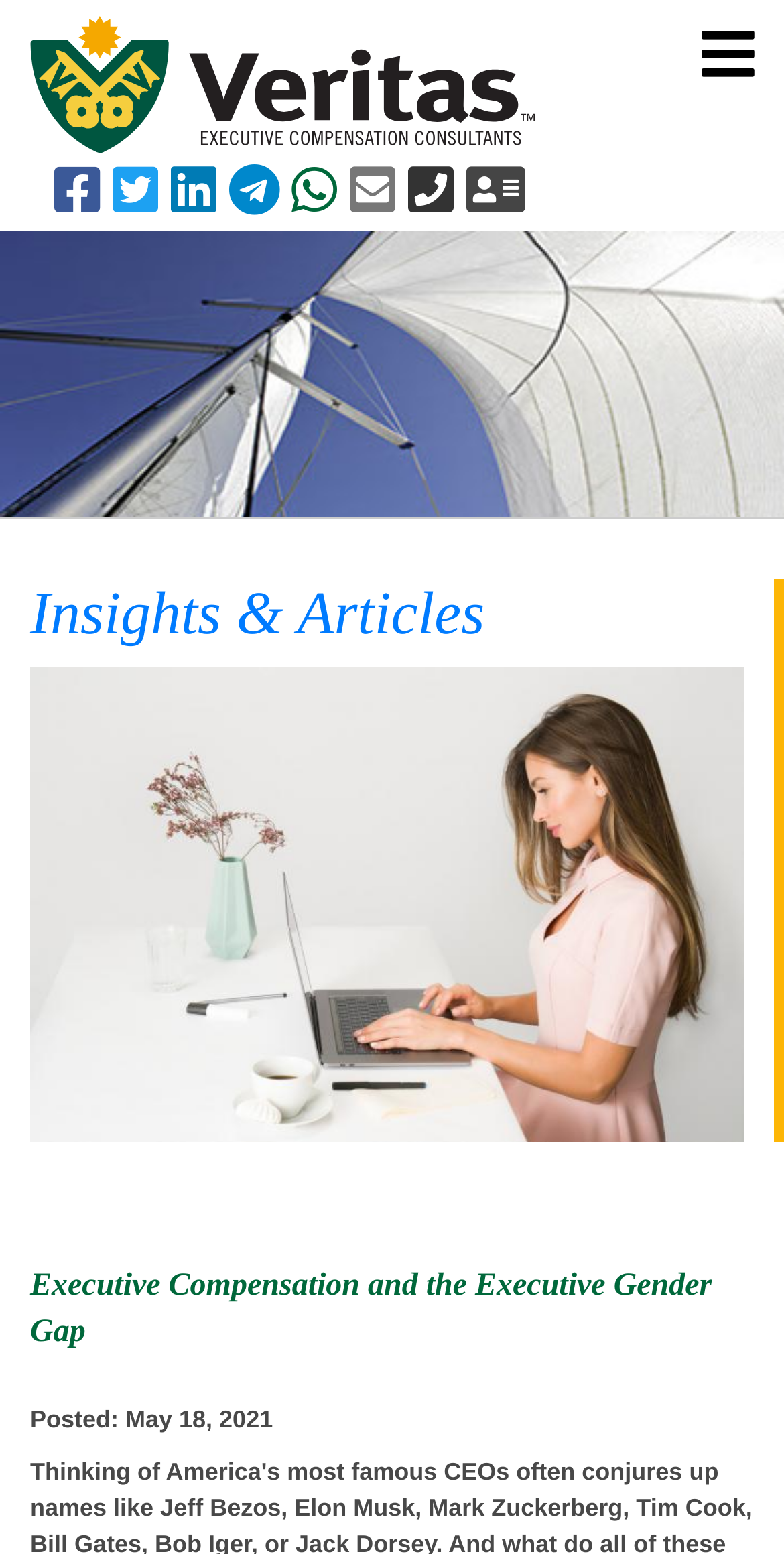Please provide a one-word or phrase answer to the question: 
When was the article posted?

May 18, 2021